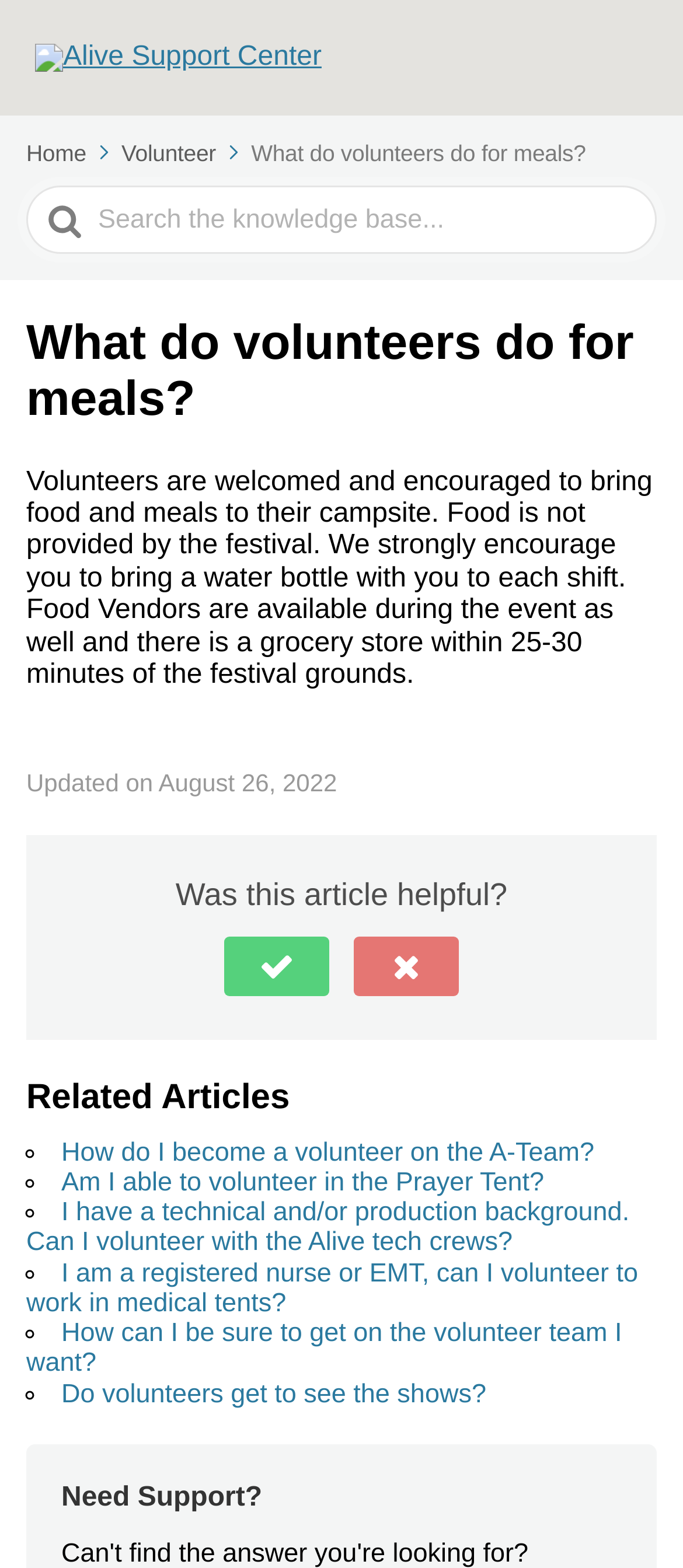Is food provided by the festival?
Give a one-word or short-phrase answer derived from the screenshot.

No